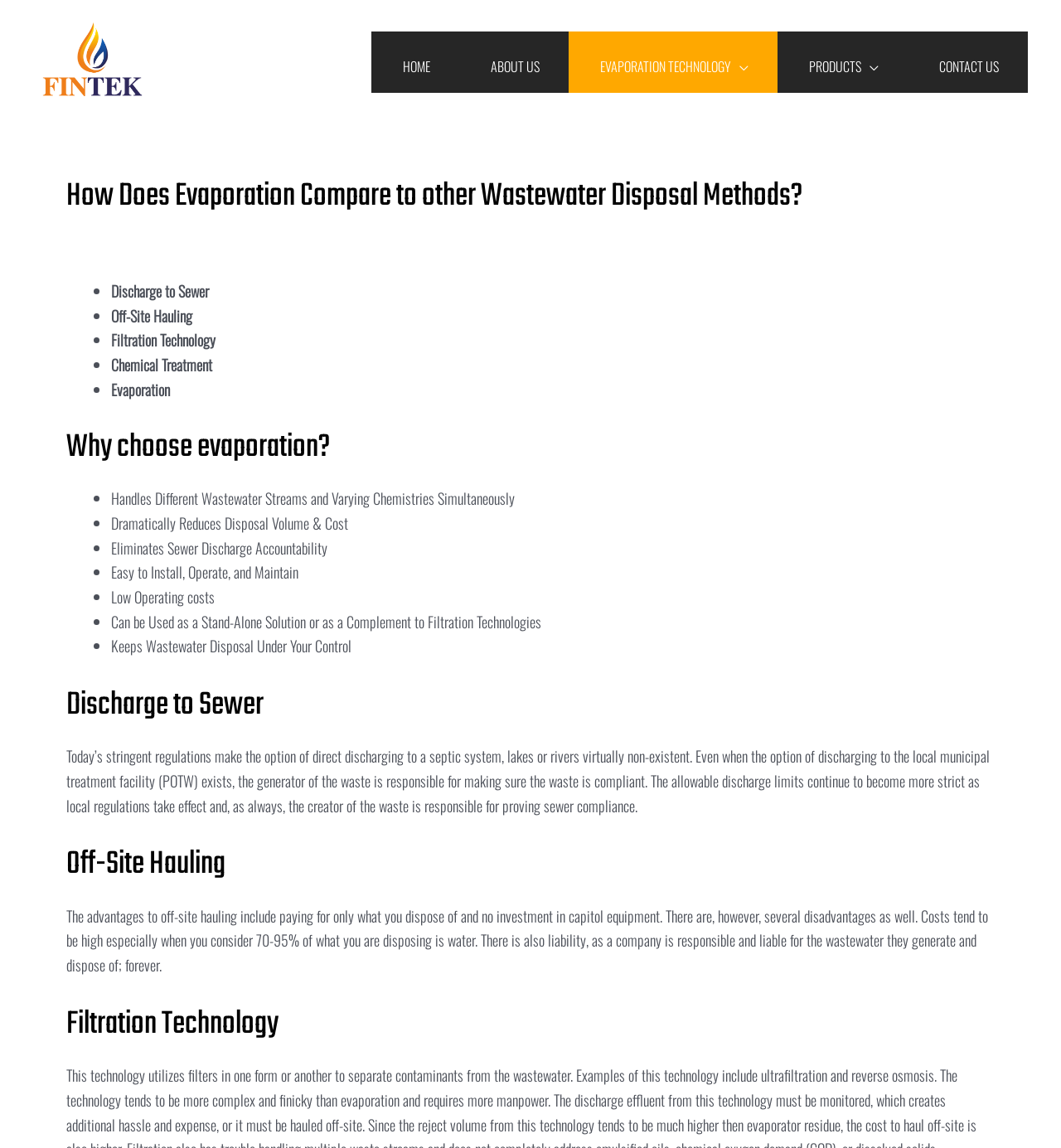Please respond in a single word or phrase: 
What is the main difference between evaporation and filtration technology?

Not specified